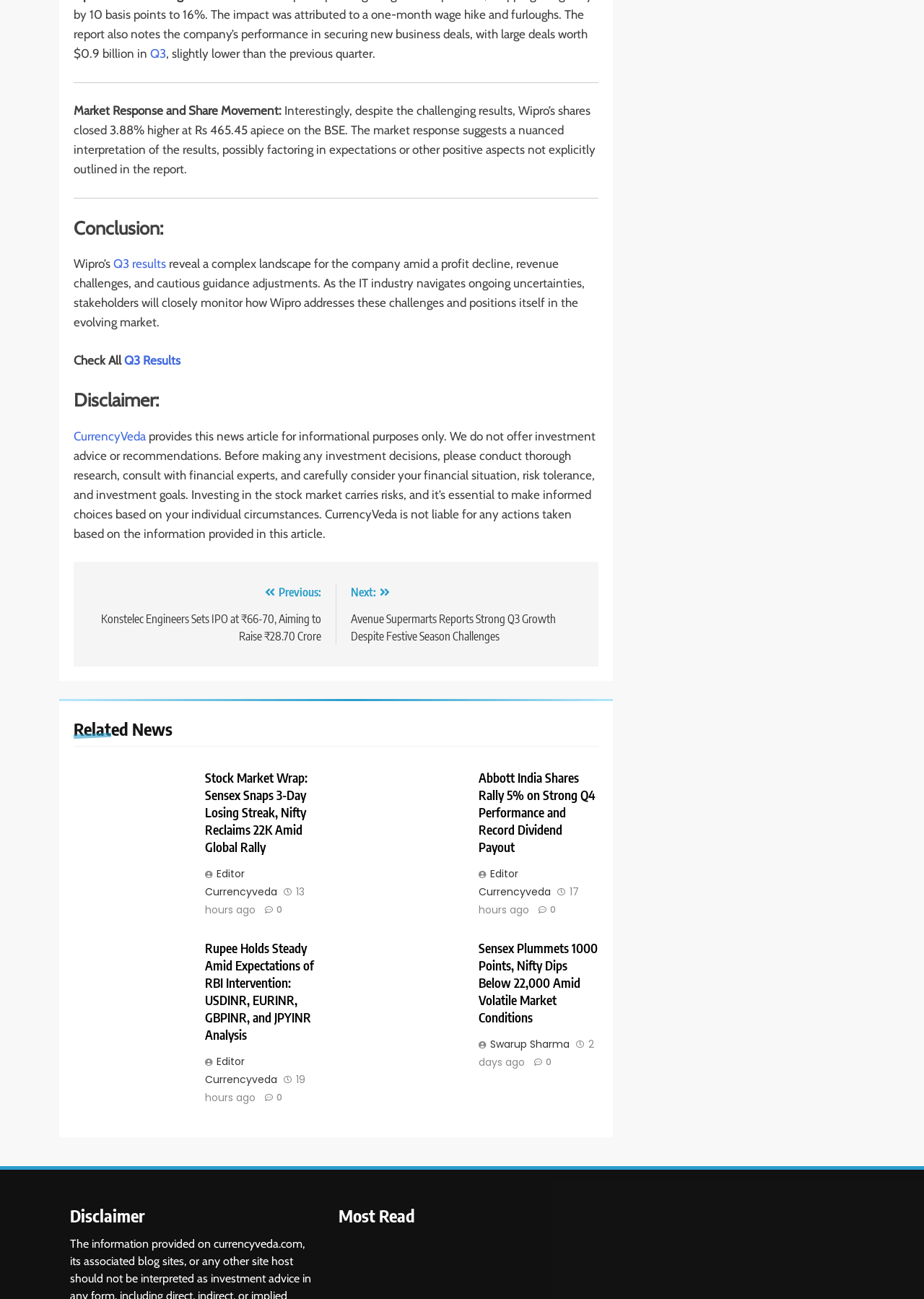What is the company mentioned in the article?
Using the image, elaborate on the answer with as much detail as possible.

The article mentions Wipro's shares closing 3.88% higher at Rs 465.45 apiece on the BSE, indicating that the company is Wipro.